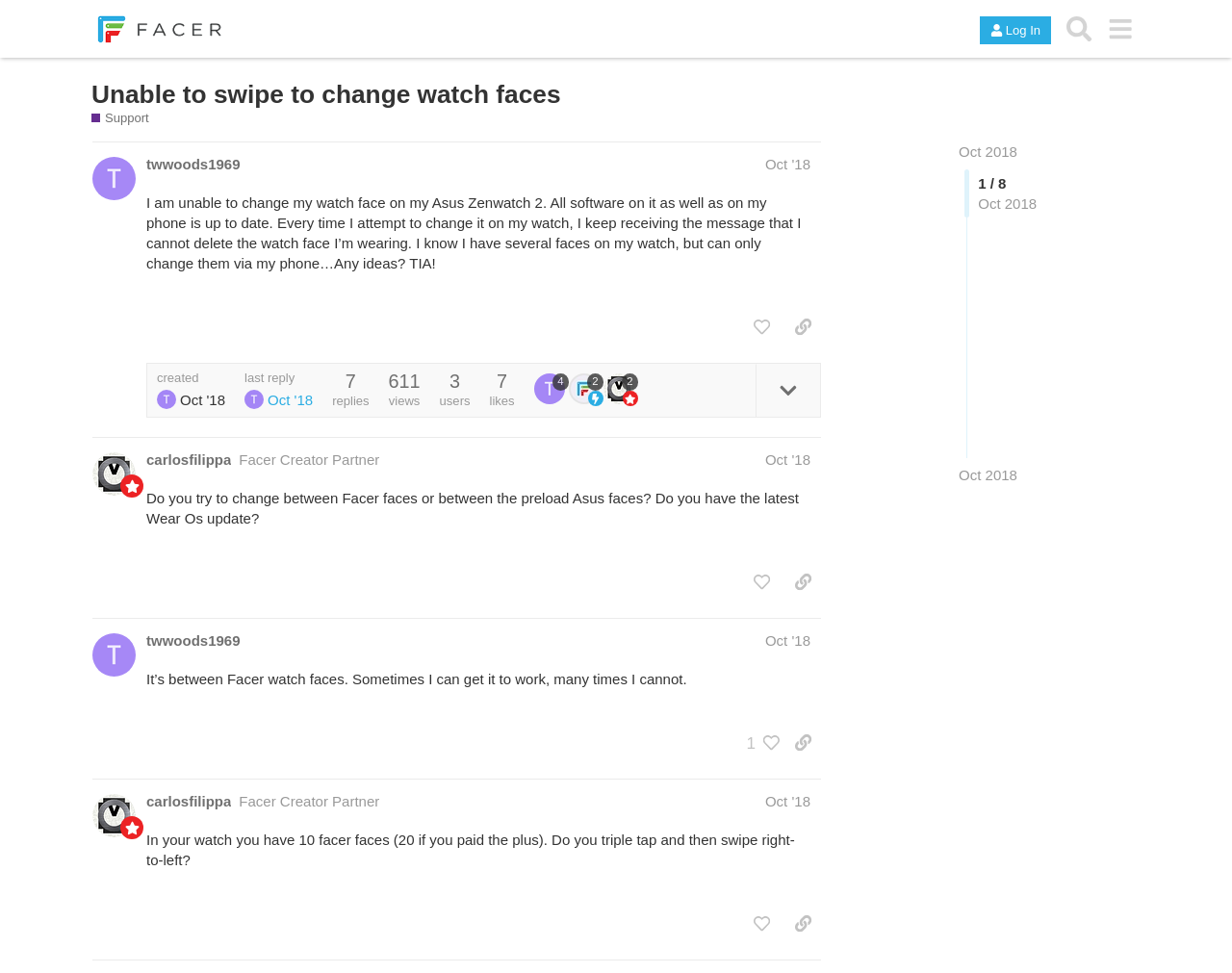Please identify the bounding box coordinates of the clickable region that I should interact with to perform the following instruction: "Log in to the FACER Community". The coordinates should be expressed as four float numbers between 0 and 1, i.e., [left, top, right, bottom].

[0.795, 0.017, 0.853, 0.045]